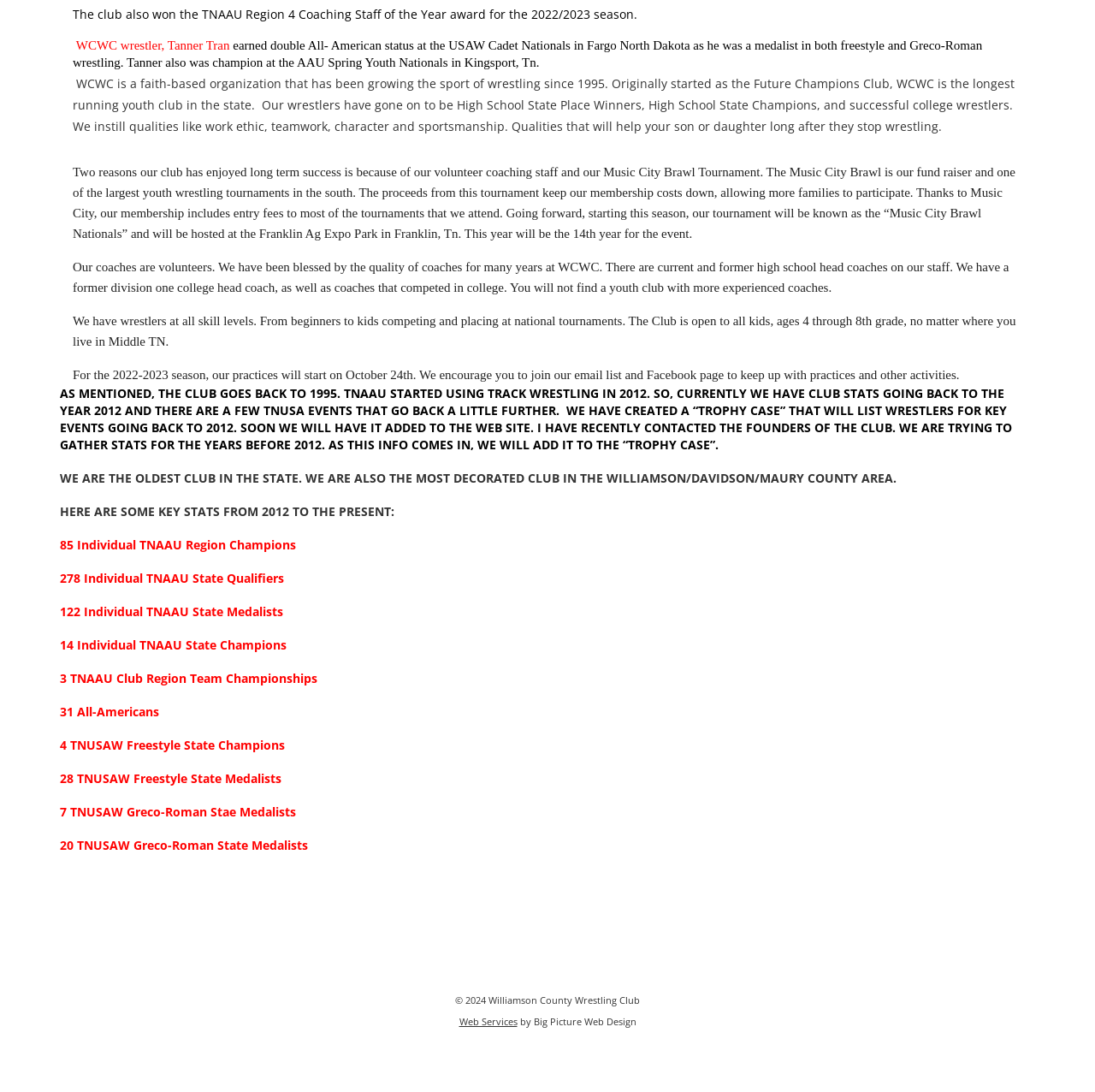Identify the bounding box coordinates for the UI element described as: "Web Services". The coordinates should be provided as four floats between 0 and 1: [left, top, right, bottom].

[0.419, 0.93, 0.472, 0.941]